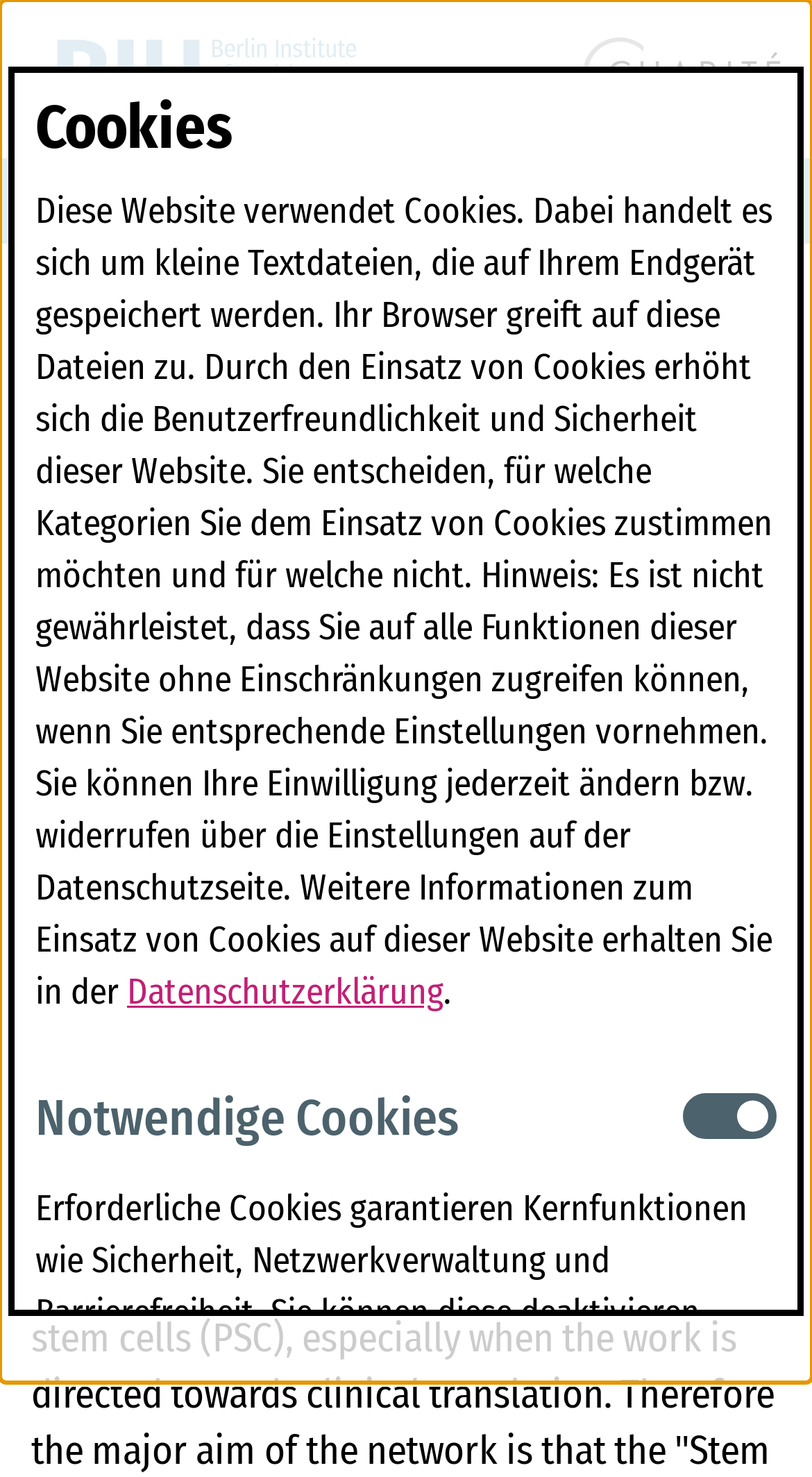Please respond to the question with a concise word or phrase:
What is the orientation of the menubar?

Horizontal